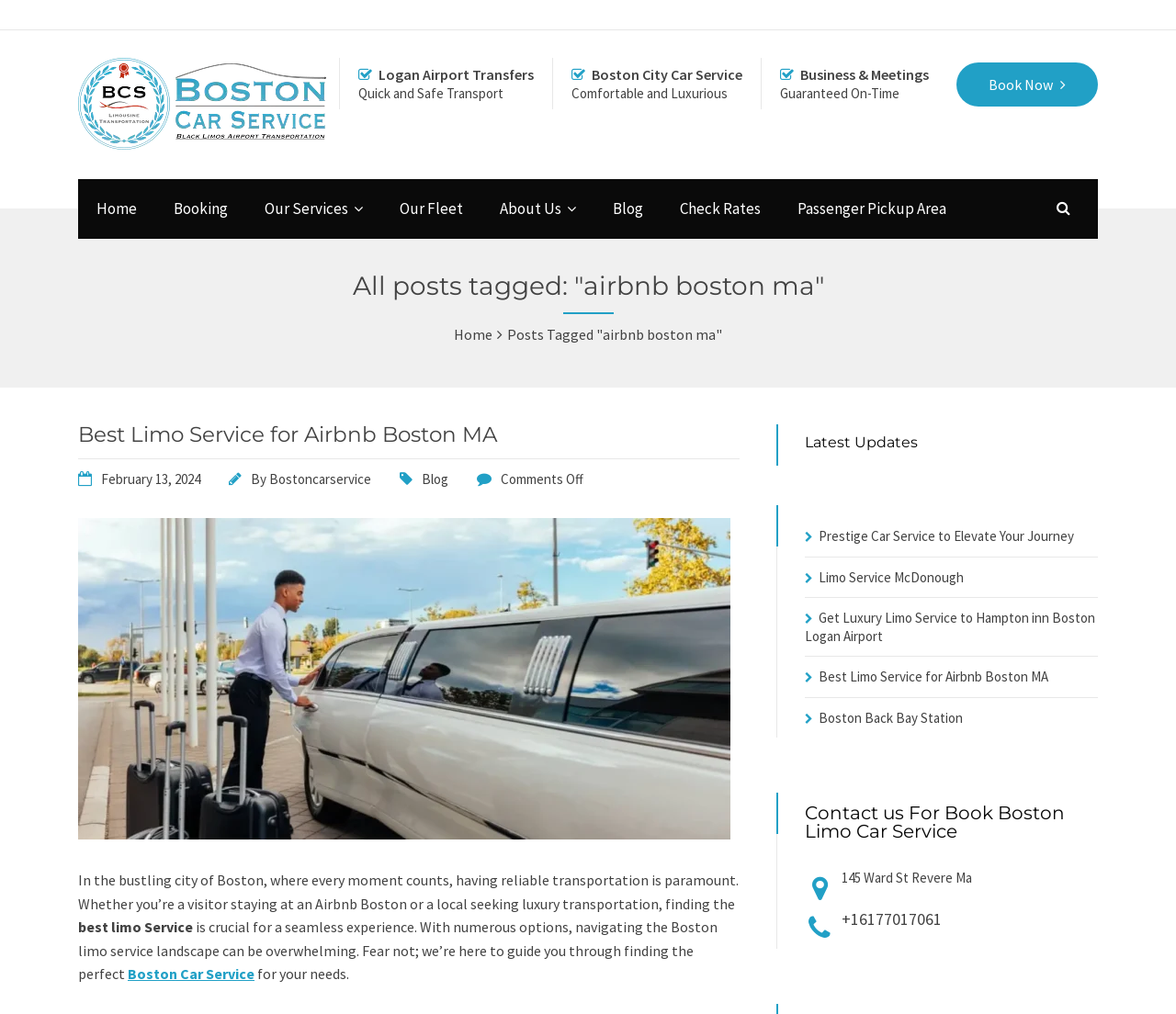Using the element description provided, determine the bounding box coordinates in the format (top-left x, top-left y, bottom-right x, bottom-right y). Ensure that all values are floating point numbers between 0 and 1. Element description: Our Services

[0.209, 0.177, 0.324, 0.236]